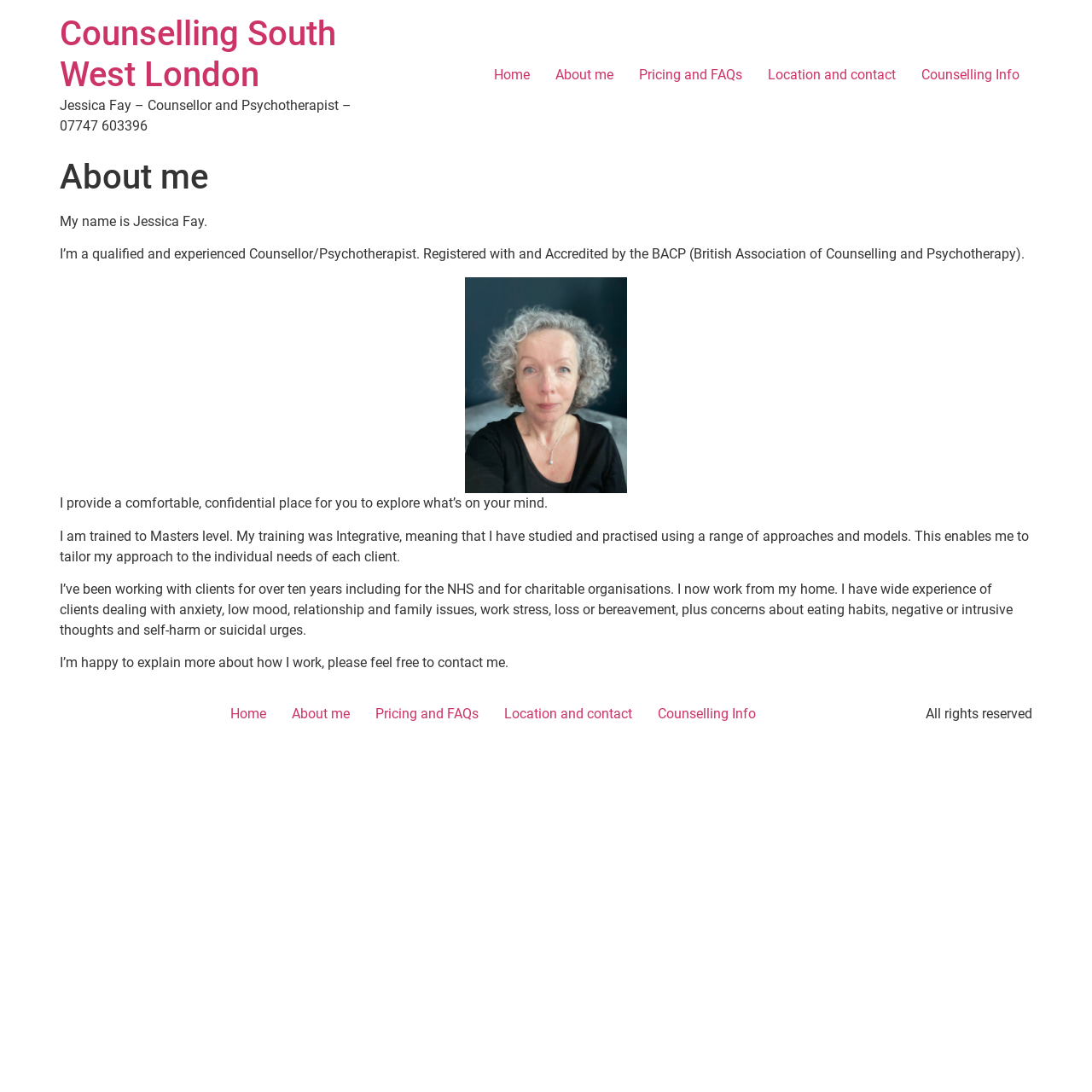Locate the bounding box coordinates of the clickable part needed for the task: "Click on the 'Pricing and FAQs' link".

[0.573, 0.053, 0.691, 0.084]